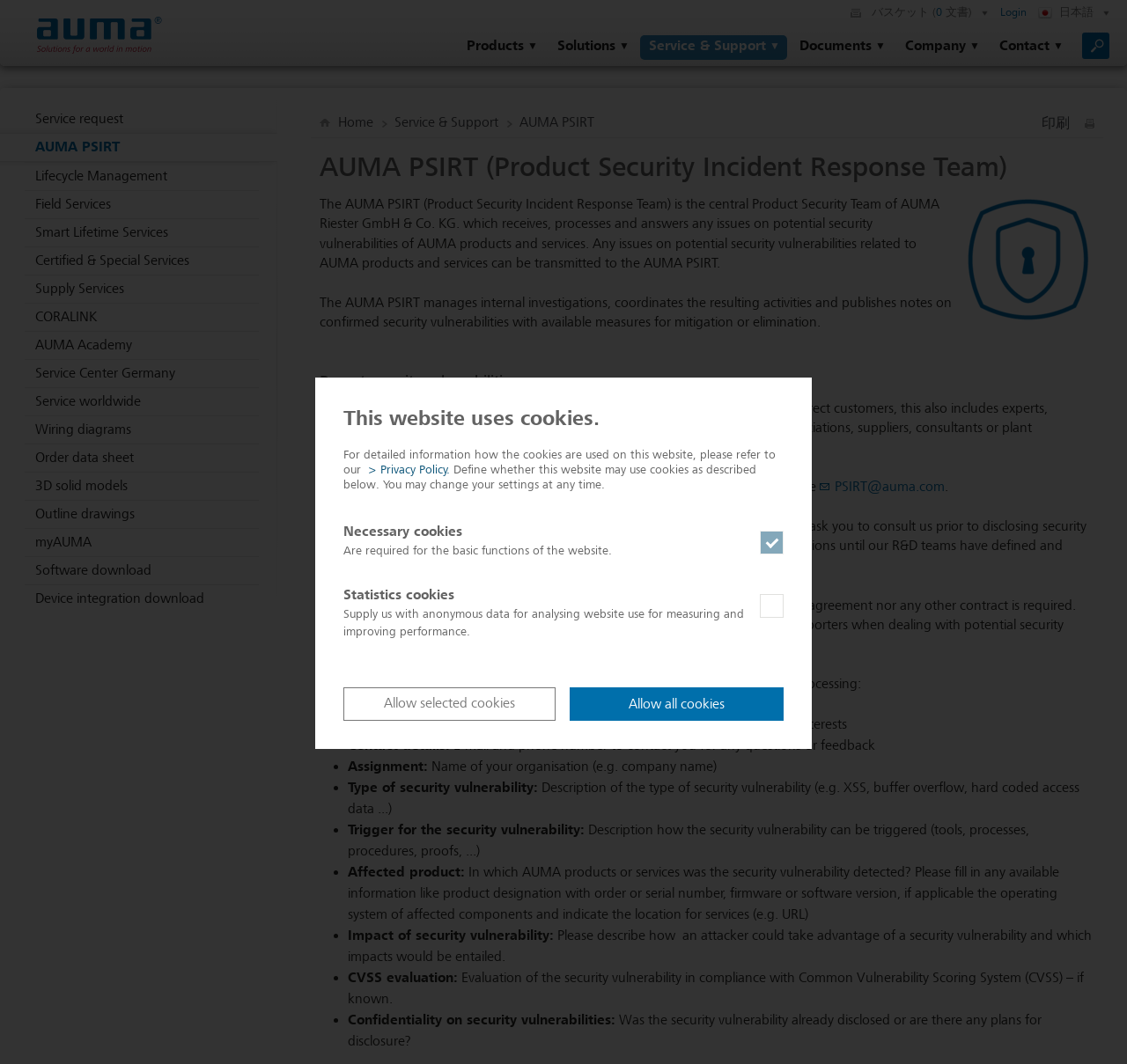Elaborate on the webpage's design and content in a detailed caption.

This webpage is about AUMA PSIRT (Product Security Incident Response Team), a central product security team that handles potential security vulnerabilities of AUMA products and services. 

At the top of the page, there is a notification about the website using cookies, with a "learn more about cookies" button and a description of how cookies are used on the website. Below this, there are options to define cookie settings, including checkboxes for necessary cookies and statistics cookies, and buttons to allow selected cookies or all cookies.

On the top left, there is a heading "auma" with a link to the AUMA website. Next to it, there are links to "Login", "Search", and a language selection option. 

On the top right, there is a navigation menu with links to "Products", "Solutions", "Service & Support", "Documents", "Company", and "Contact". 

Below the navigation menu, there is a section about AUMA PSIRT, with a heading and a description of the team's role in handling security vulnerabilities. There is also a link to report security vulnerabilities and a section with guidelines on how to report vulnerabilities, including the required information to provide when sending an email.

On the left side of the page, there is a menu with links to various service and support options, including "Service request", "Lifecycle Management", and "Software download".